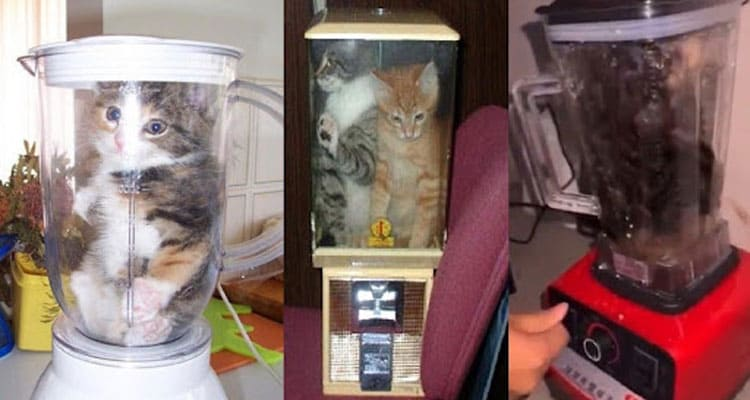How many scenarios are depicted in the image?
Based on the image, answer the question with as much detail as possible.

The image presents three distinct scenarios: a small kitten sitting inside a clear blender, multiple cats confined in a structure resembling a pet enclosure and a kitchen appliance, and a darker blender obscured by a mixture, raising serious ethical questions among viewers.